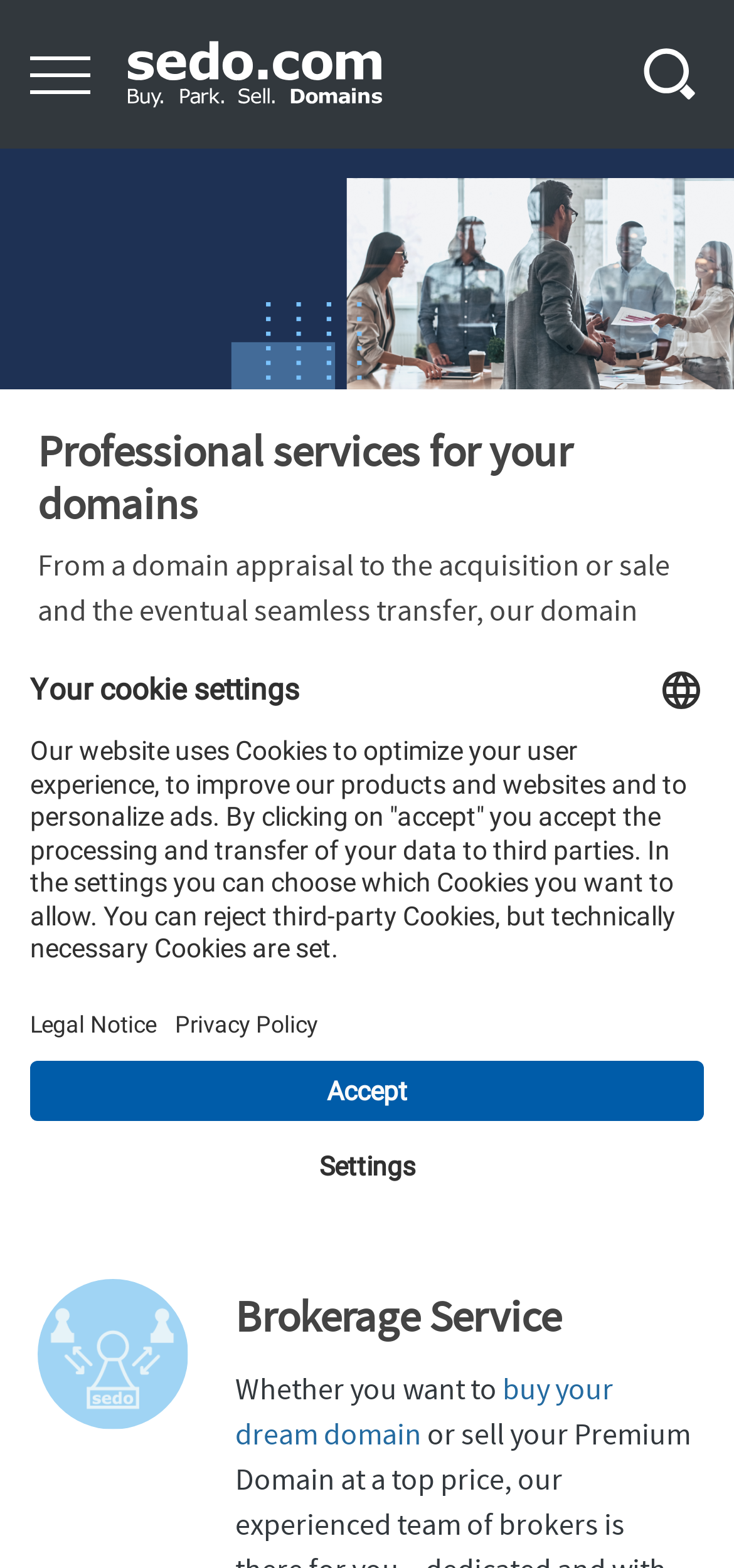Who can use Sedo's domain services?
Using the information from the image, give a concise answer in one word or a short phrase.

Customers and partners